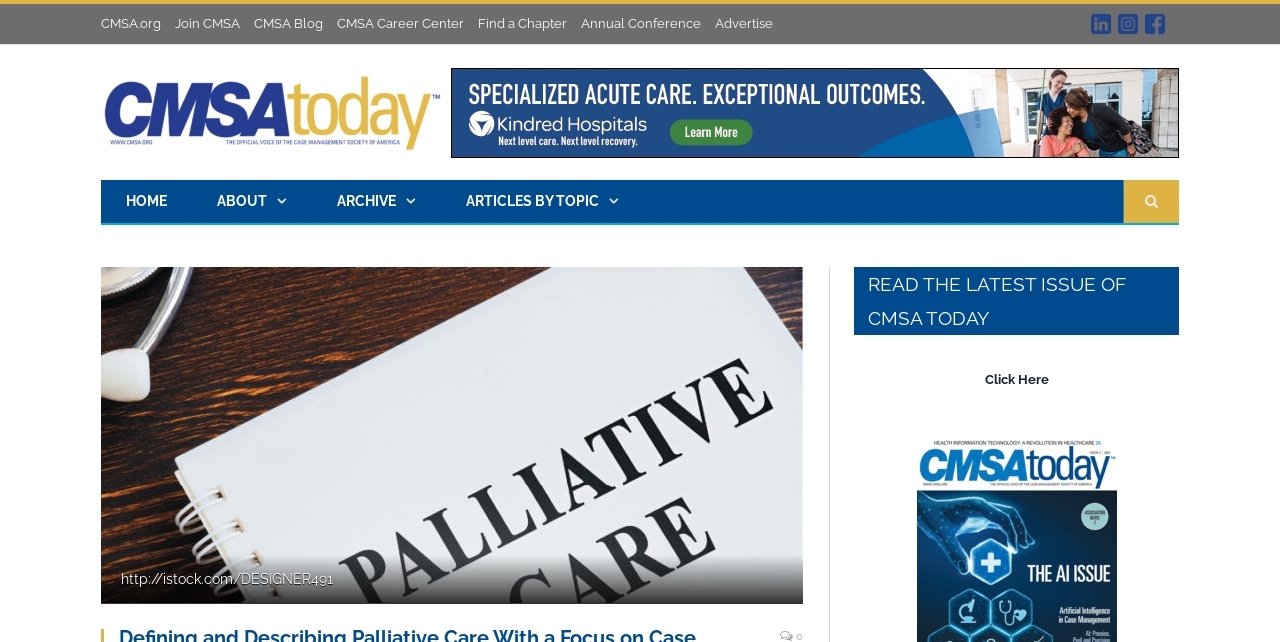What is the purpose of the image at the top of the article?
Please respond to the question with a detailed and informative answer.

The image at the top of the article is likely to be an illustration or a related image to the topic of the article, and is used to visually enhance the article and make it more engaging to readers.